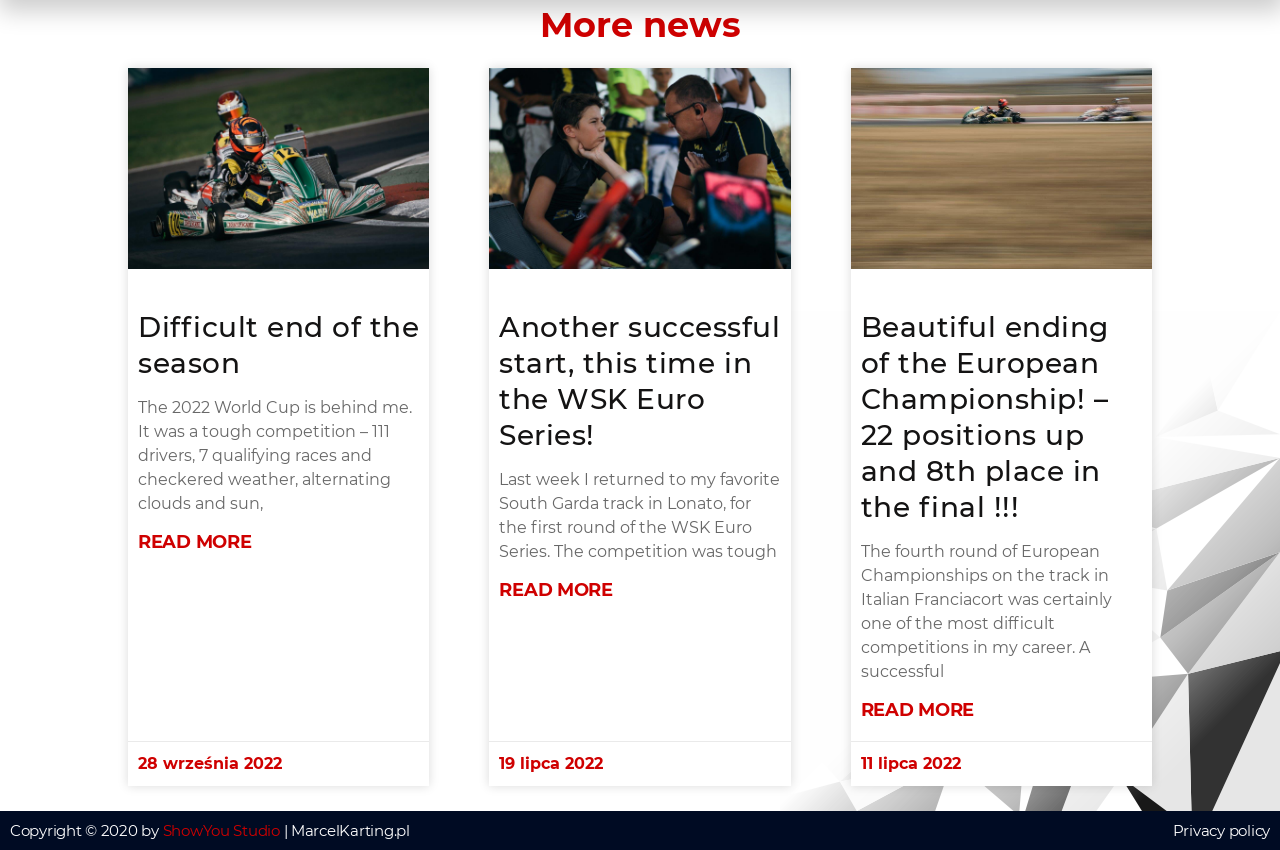Find the bounding box coordinates of the element to click in order to complete this instruction: "View privacy policy". The bounding box coordinates must be four float numbers between 0 and 1, denoted as [left, top, right, bottom].

[0.916, 0.966, 0.992, 0.989]